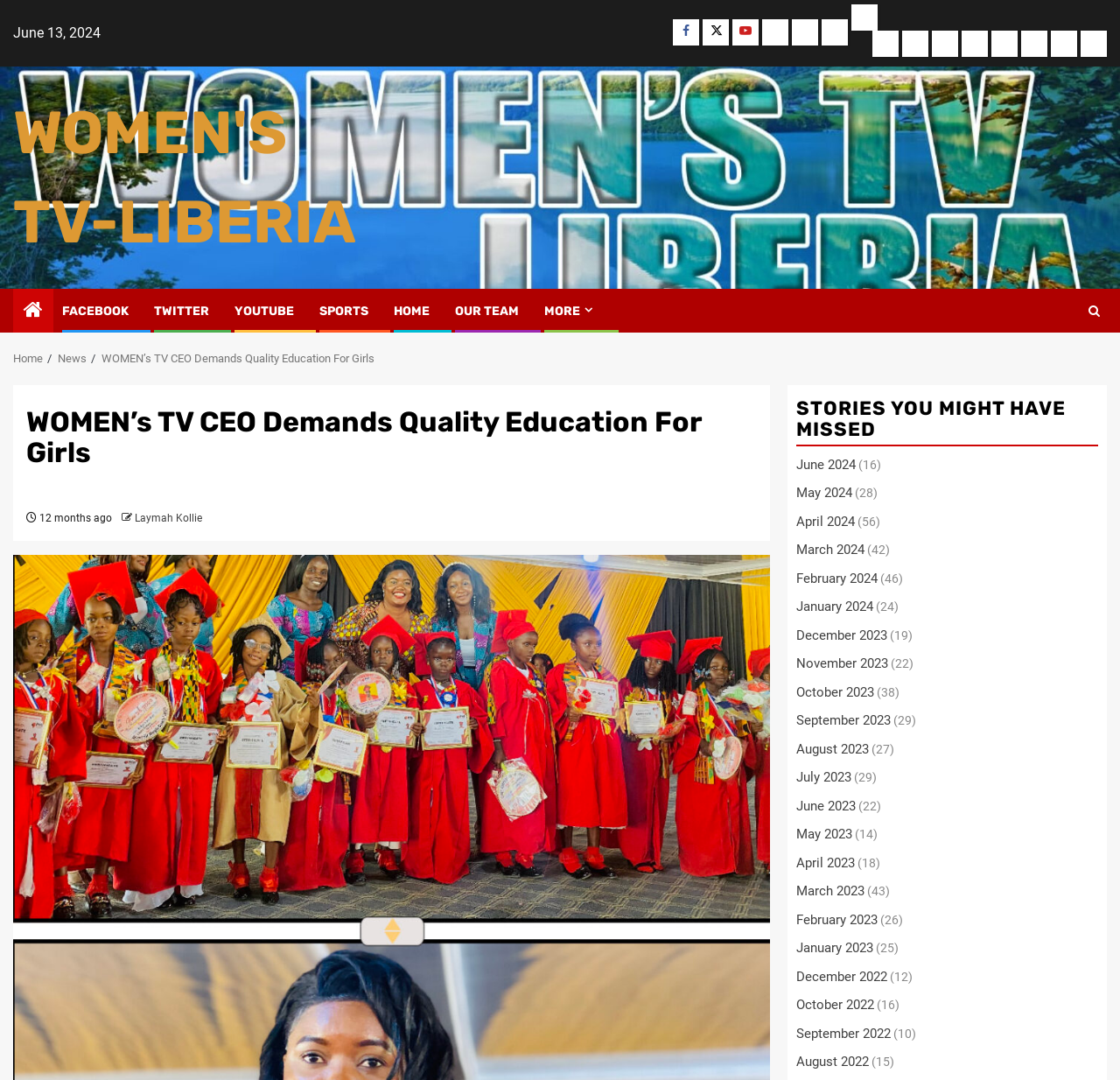Please find the bounding box coordinates for the clickable element needed to perform this instruction: "Click on the Facebook link".

[0.601, 0.017, 0.624, 0.042]